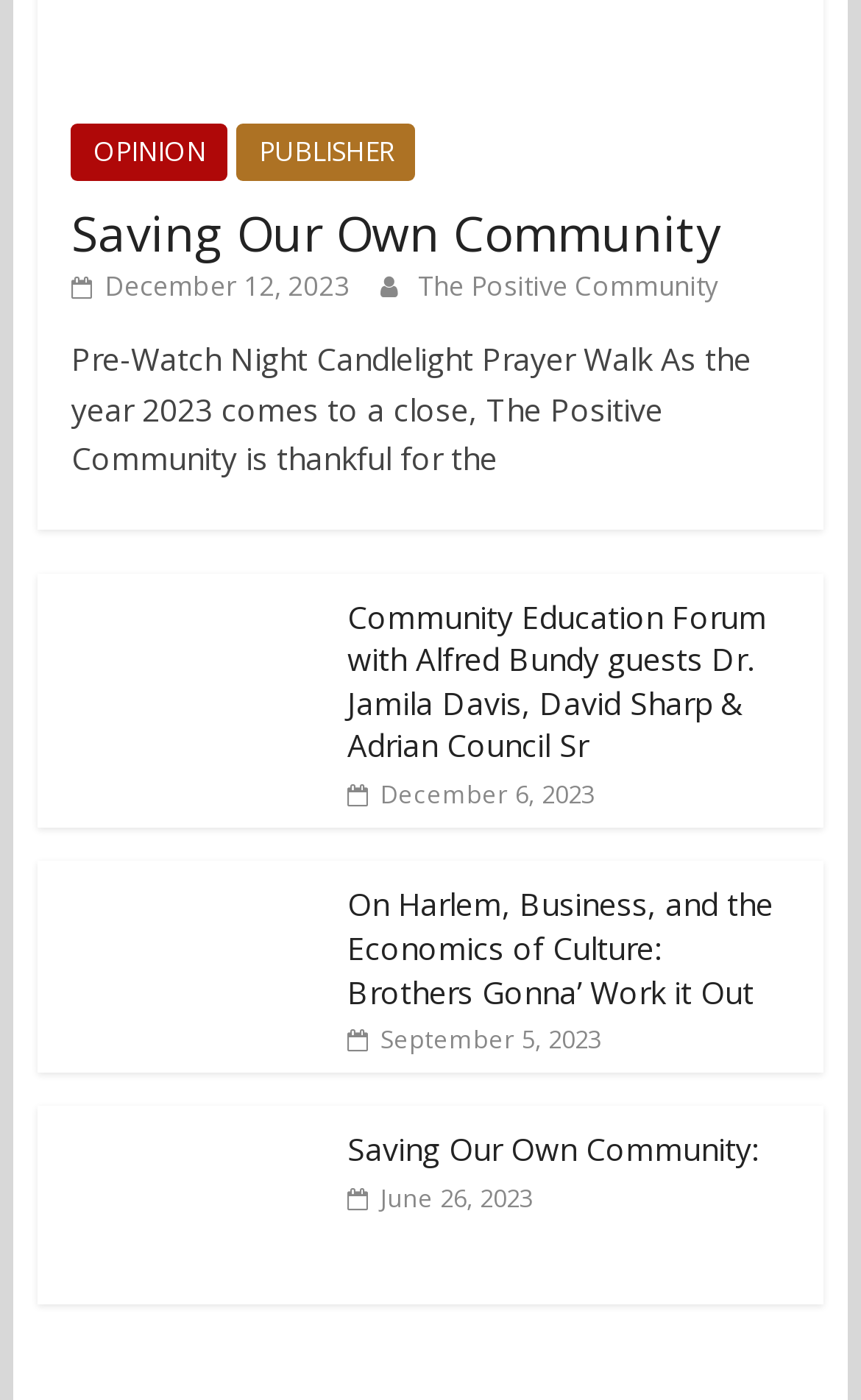What is the author of the third article?
Refer to the image and offer an in-depth and detailed answer to the question.

I looked at the third article, which is 'On Harlem, Business, and the Economics of Culture: Brothers Gonna’ Work it Out', but I couldn't find any information about the author. The author is not specified on this page.